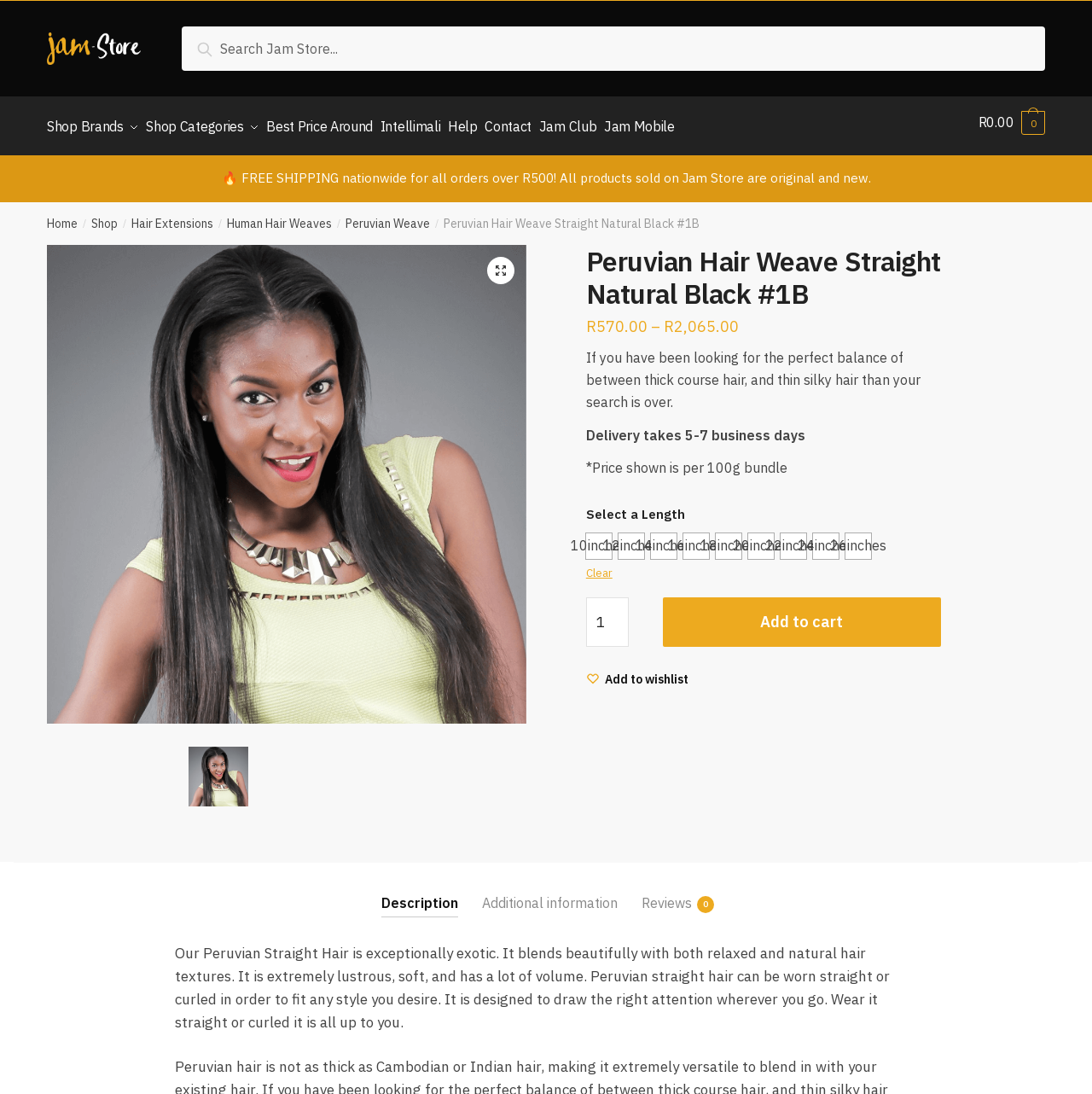Identify the bounding box of the UI element described as follows: "Additional information". Provide the coordinates as four float numbers in the range of 0 to 1 [left, top, right, bottom].

[0.441, 0.781, 0.566, 0.83]